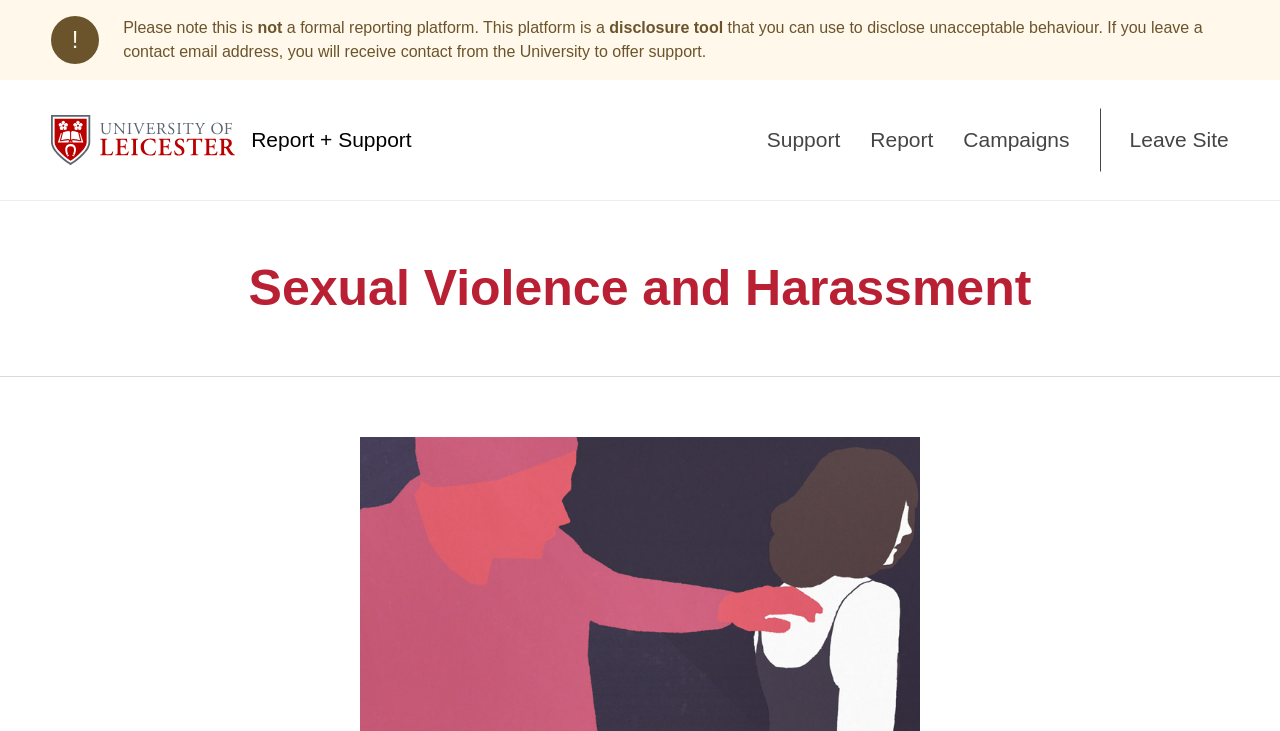Offer a detailed explanation of the webpage layout and contents.

The webpage is about reporting and supporting sexual violence and harassment at the University of Leicester. At the top left, there is a small exclamation mark icon. Below it, there is a paragraph of text that explains the purpose of the platform, which is a formal reporting tool for disclosing unacceptable behavior. 

On the top center of the page, there is a University of Leicester logo, accompanied by a link to "University of Leicester Report + Support". To the right of the logo, there are four prominent links: "Support", "Report", "Campaigns", and "Leave Site". 

Further down the page, there is a large heading that reads "Sexual Violence and Harassment", which takes up a significant portion of the page.